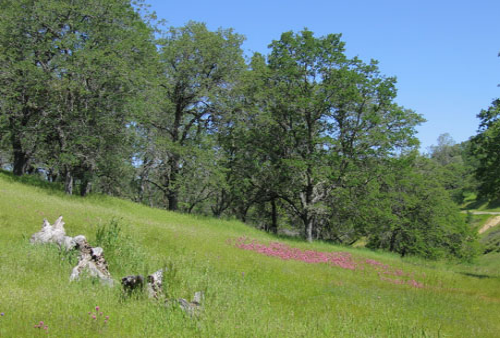Answer with a single word or phrase: 
What is the color of the sky?

Blue